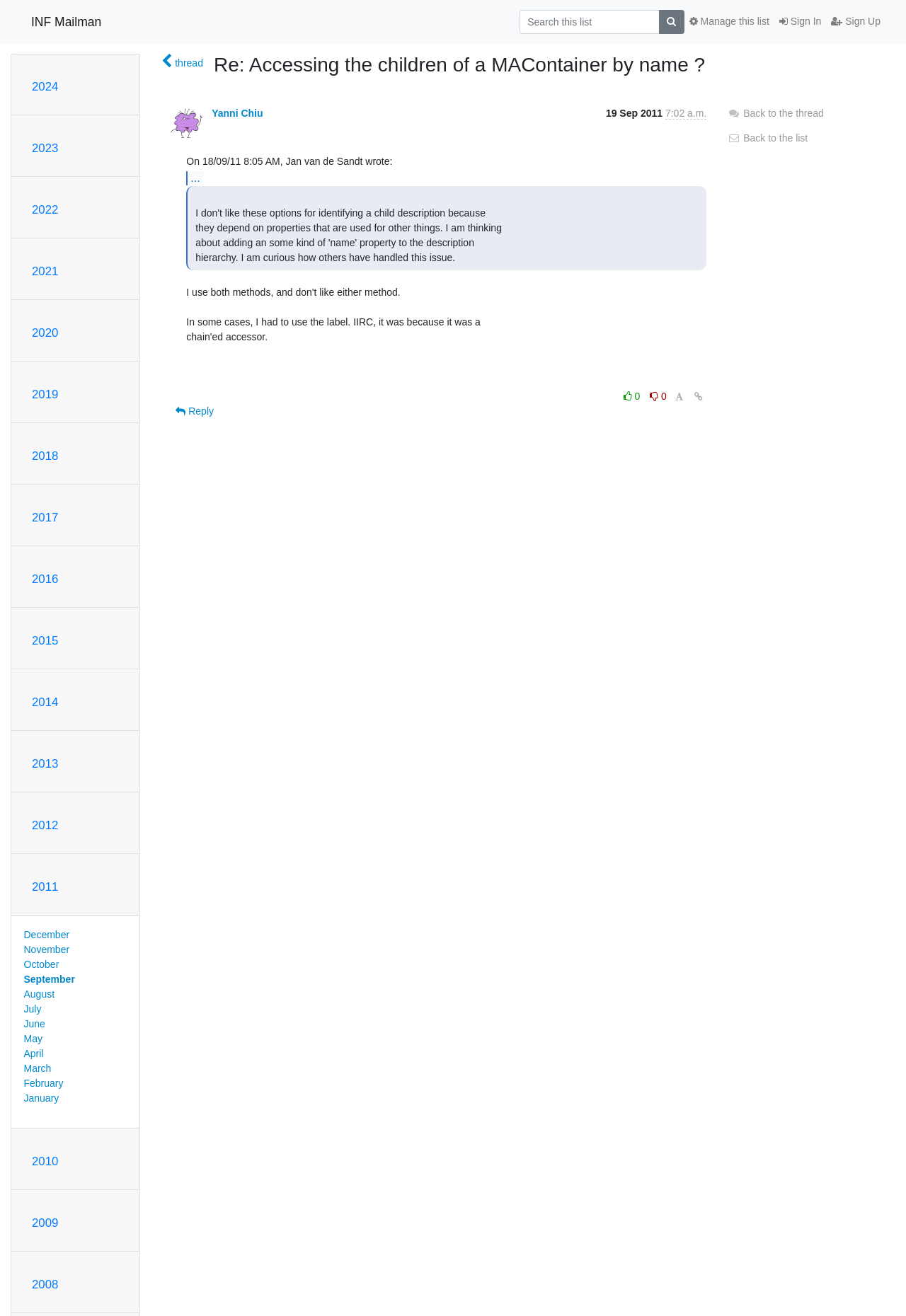What is the name of the person who wrote the email?
Using the image as a reference, give a one-word or short phrase answer.

Jan van de Sandt